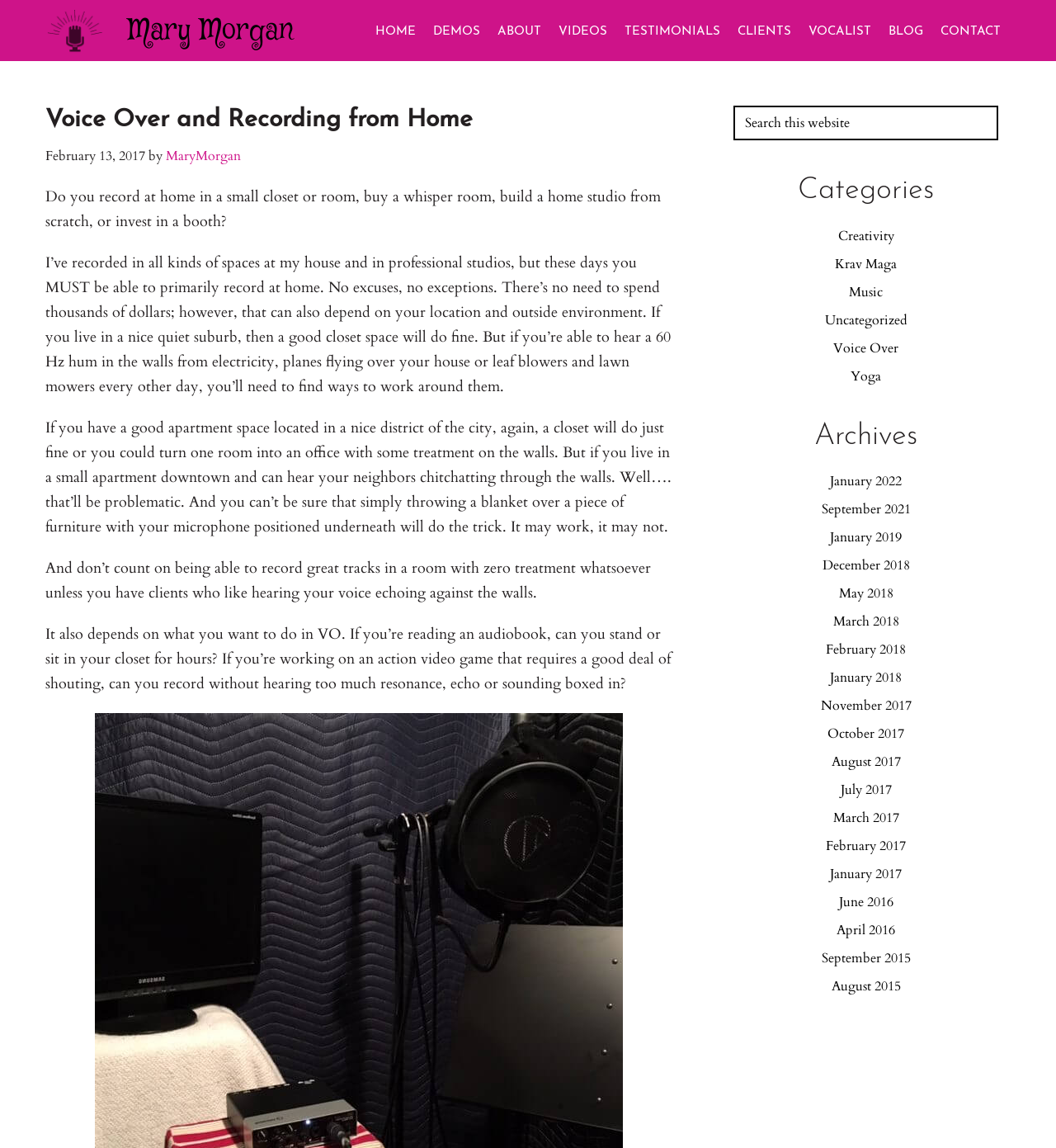Determine the bounding box coordinates for the region that must be clicked to execute the following instruction: "Click on the 'Ask a question or leave feedback- Click Here' link".

None